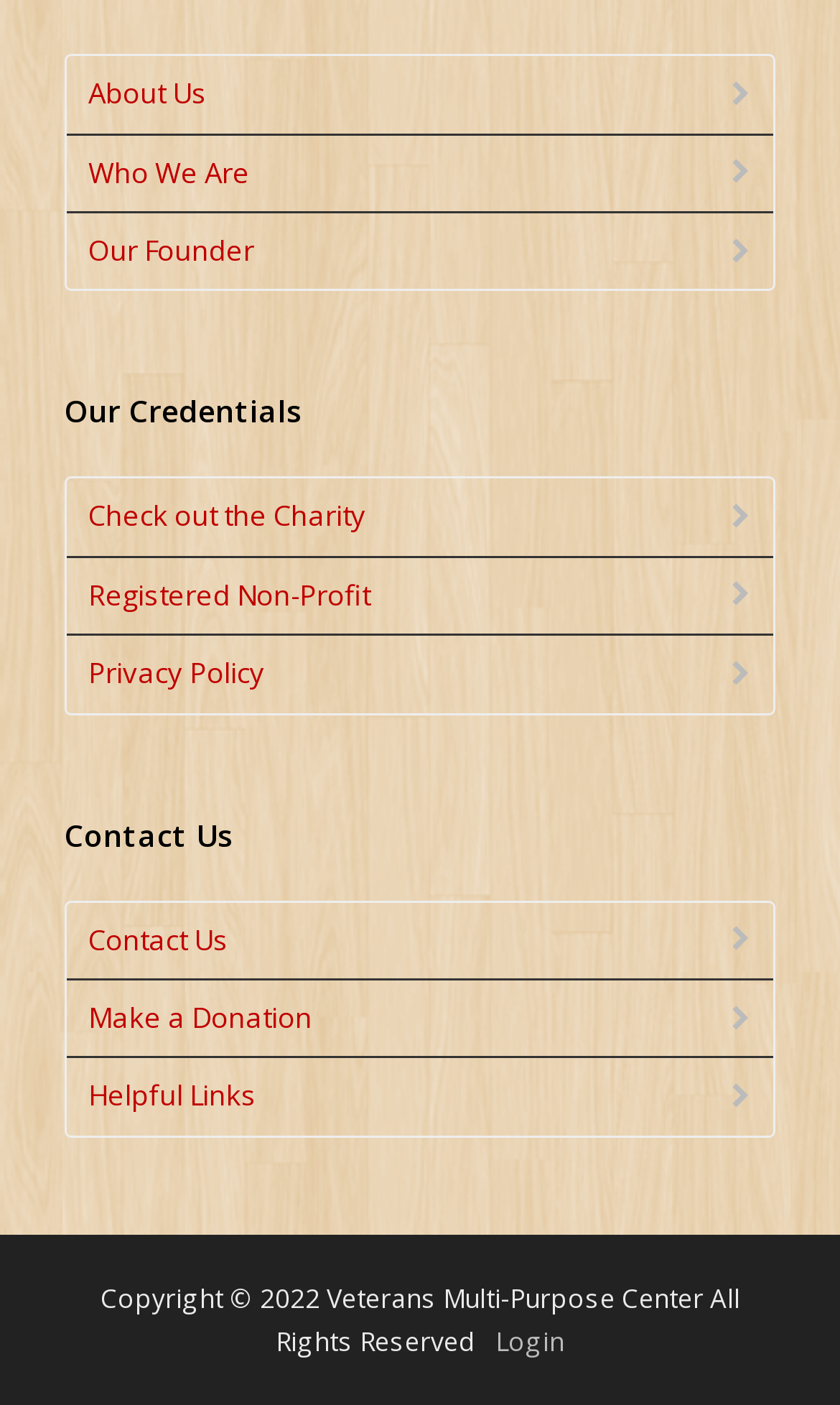Analyze the image and provide a detailed answer to the question: Is there a way to contact the organization?

There is a 'Contact Us' link and a 'Contact Us' static text on the webpage, which suggests that users can contact the organization through these means.